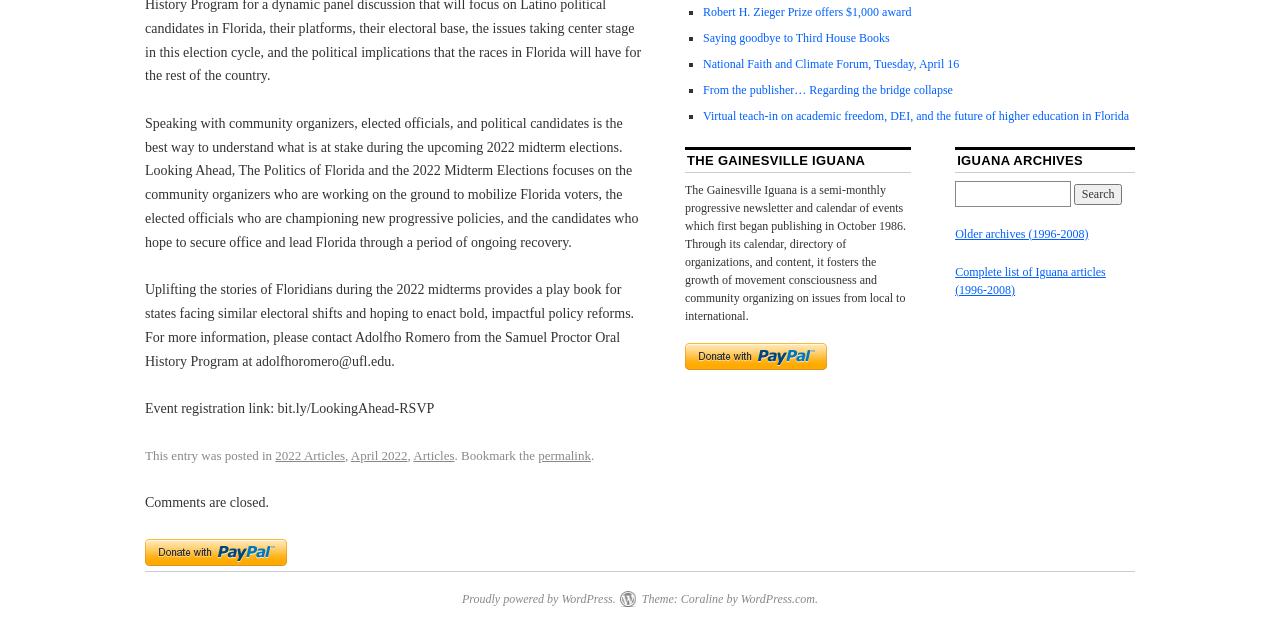Using the element description Proudly powered by WordPress., predict the bounding box coordinates for the UI element. Provide the coordinates in (top-left x, top-left y, bottom-right x, bottom-right y) format with values ranging from 0 to 1.

[0.361, 0.925, 0.481, 0.946]